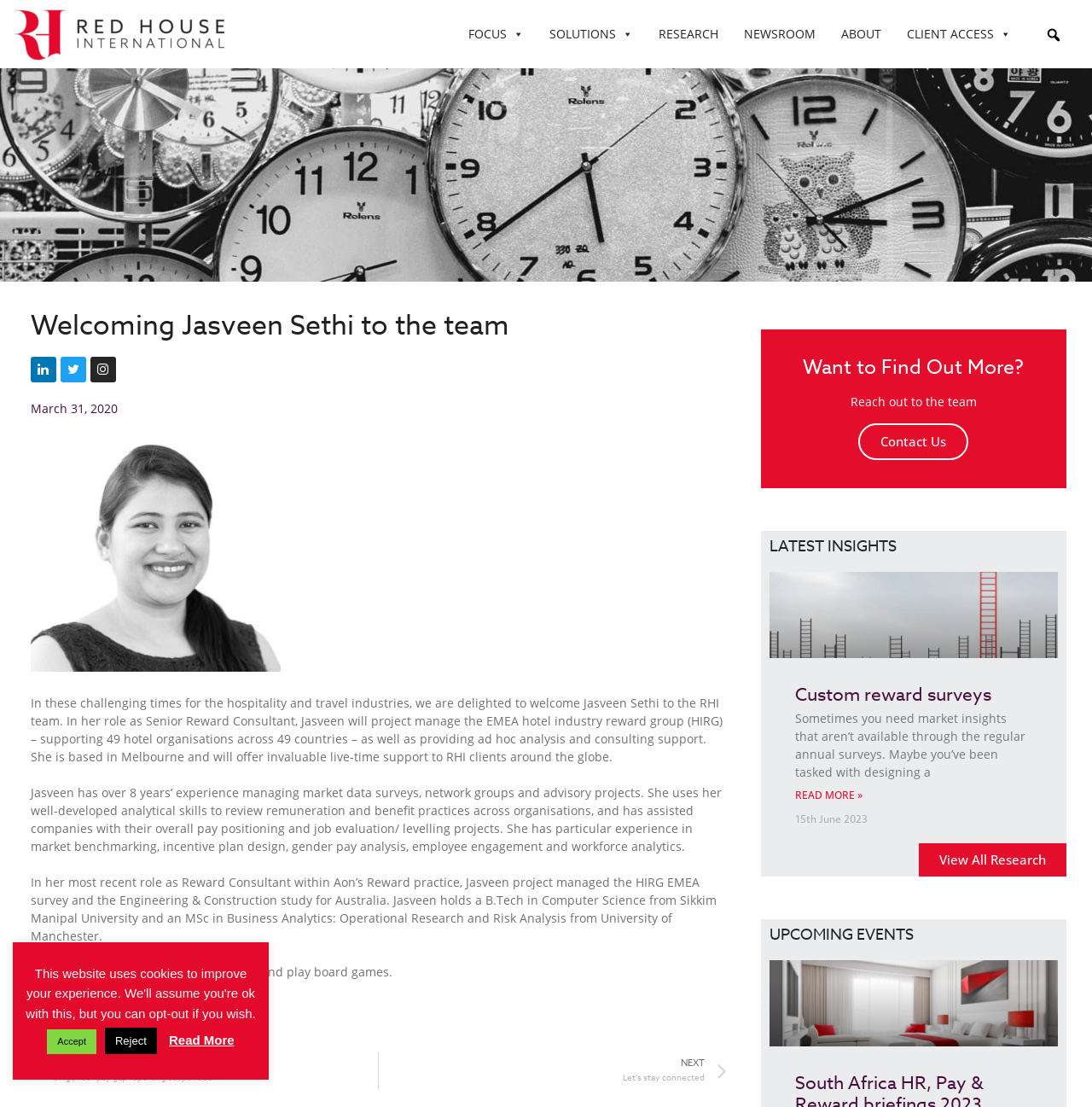What is Jasveen Sethi's new role?
Please craft a detailed and exhaustive response to the question.

I found this answer by reading the first paragraph of the webpage, which mentions that Jasveen Sethi has joined the RHI team as a Senior Reward Consultant.